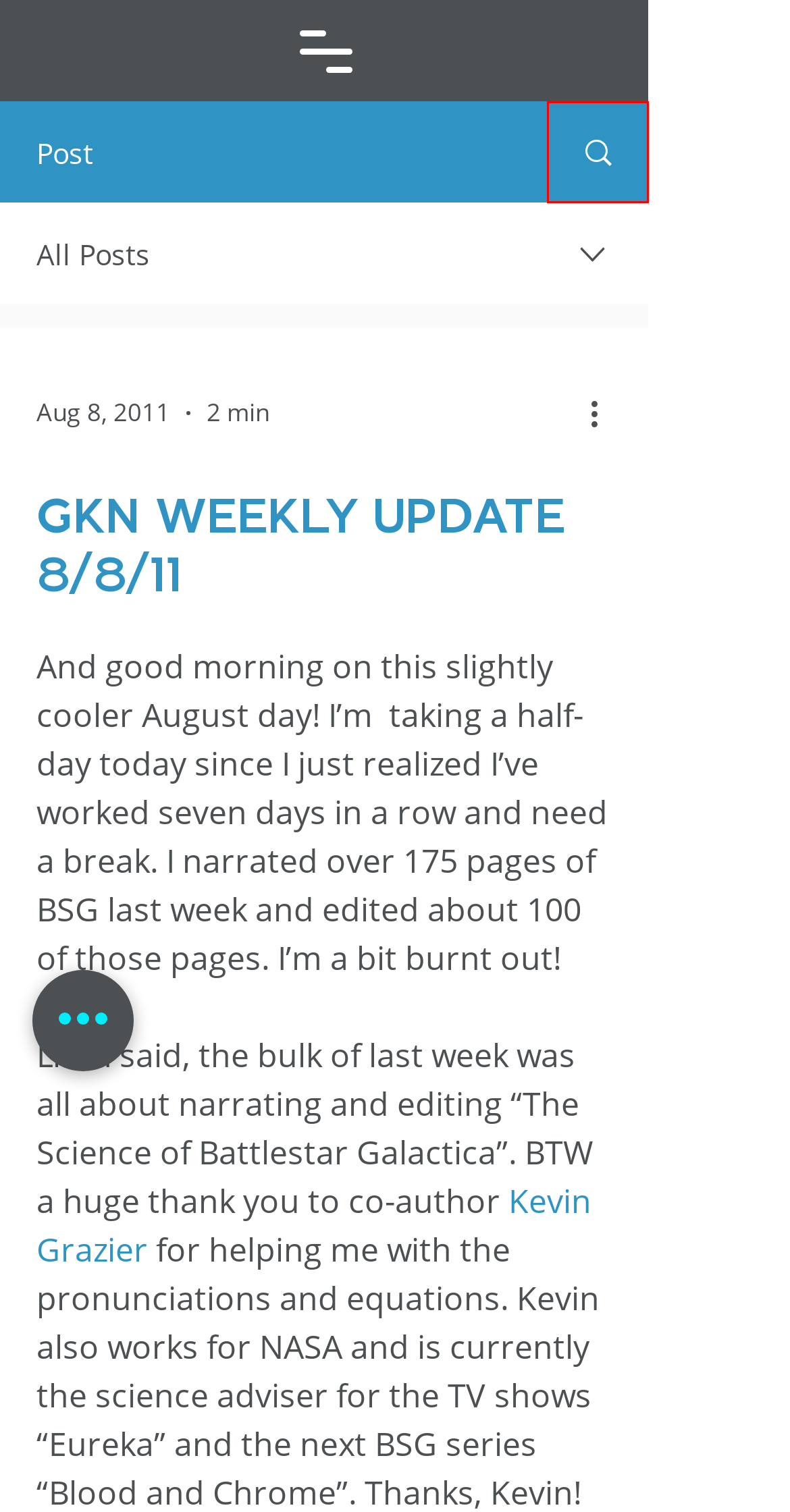You are given a screenshot of a webpage with a red rectangle bounding box around a UI element. Select the webpage description that best matches the new webpage after clicking the element in the bounding box. Here are the candidates:
A. Tom Dheere | Voice Over | Blog
B. Engaging Your Audience with Stellar Explainer Video Narration
C. Tom Dheere | Voice Actor | New York
D. From Across the Pond: My Passion for Narrating Promo Voice Overs for European Clients
E. VO Strategist | Voice Over Business Coach | New York
F. Confessions of an eLearning Narrator
G. #VoiceoverBlog
H. TECHNIQUE

A